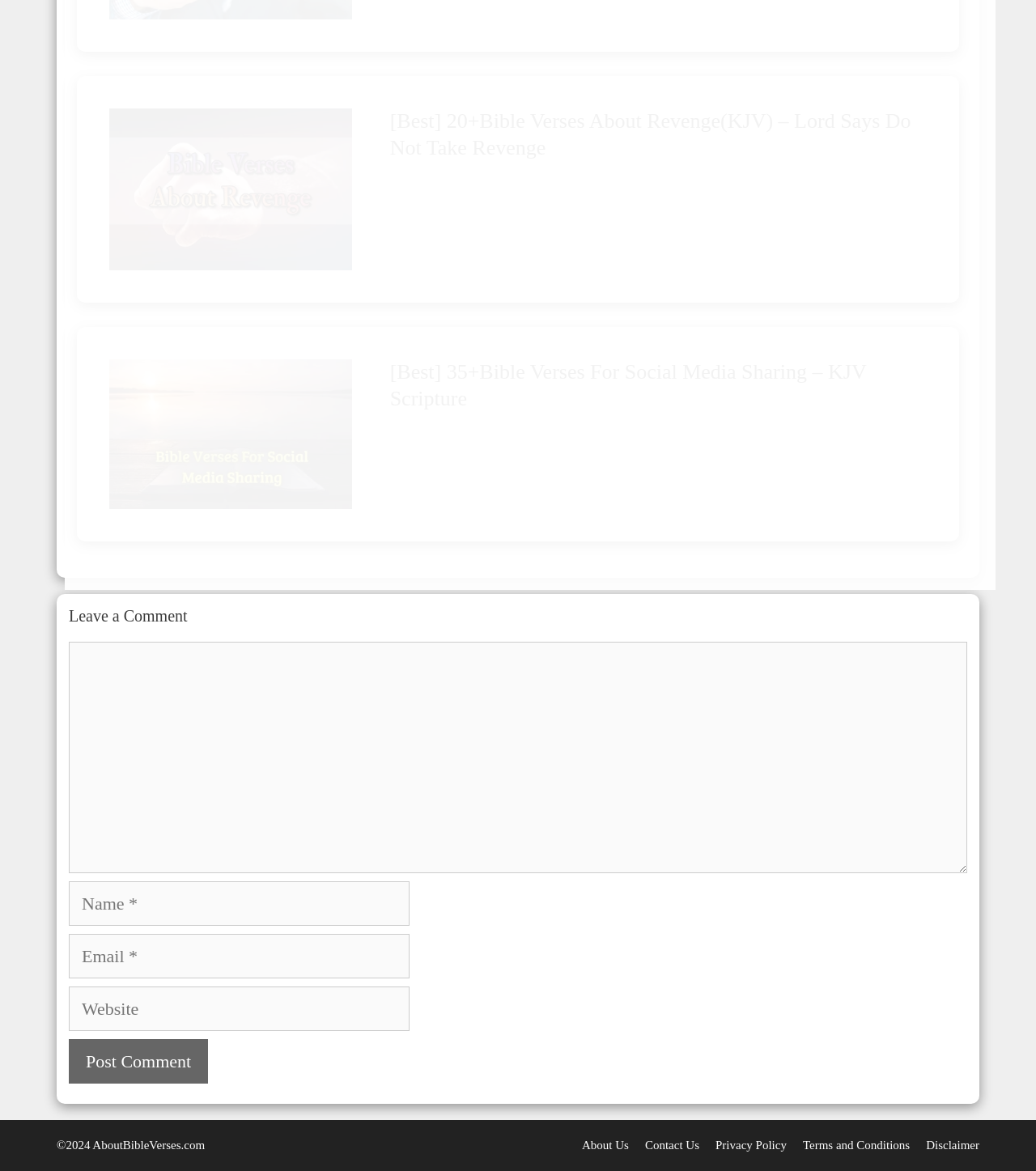Find the bounding box coordinates for the area you need to click to carry out the instruction: "Read the article about Bible Verses For Social Media Sharing". The coordinates should be four float numbers between 0 and 1, indicated as [left, top, right, bottom].

[0.376, 0.307, 0.895, 0.352]